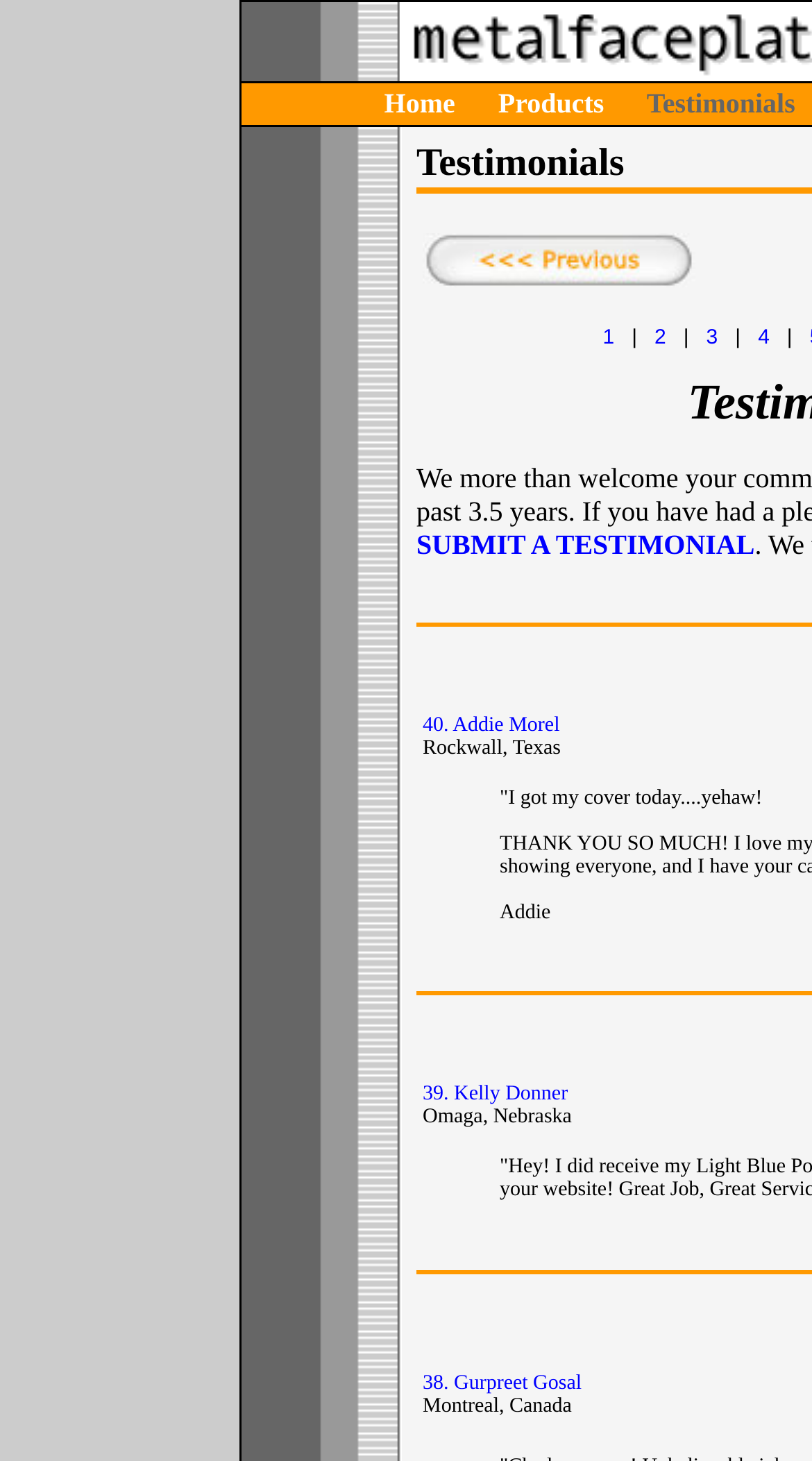Answer the question using only one word or a concise phrase: What is the last testimonial number?

38